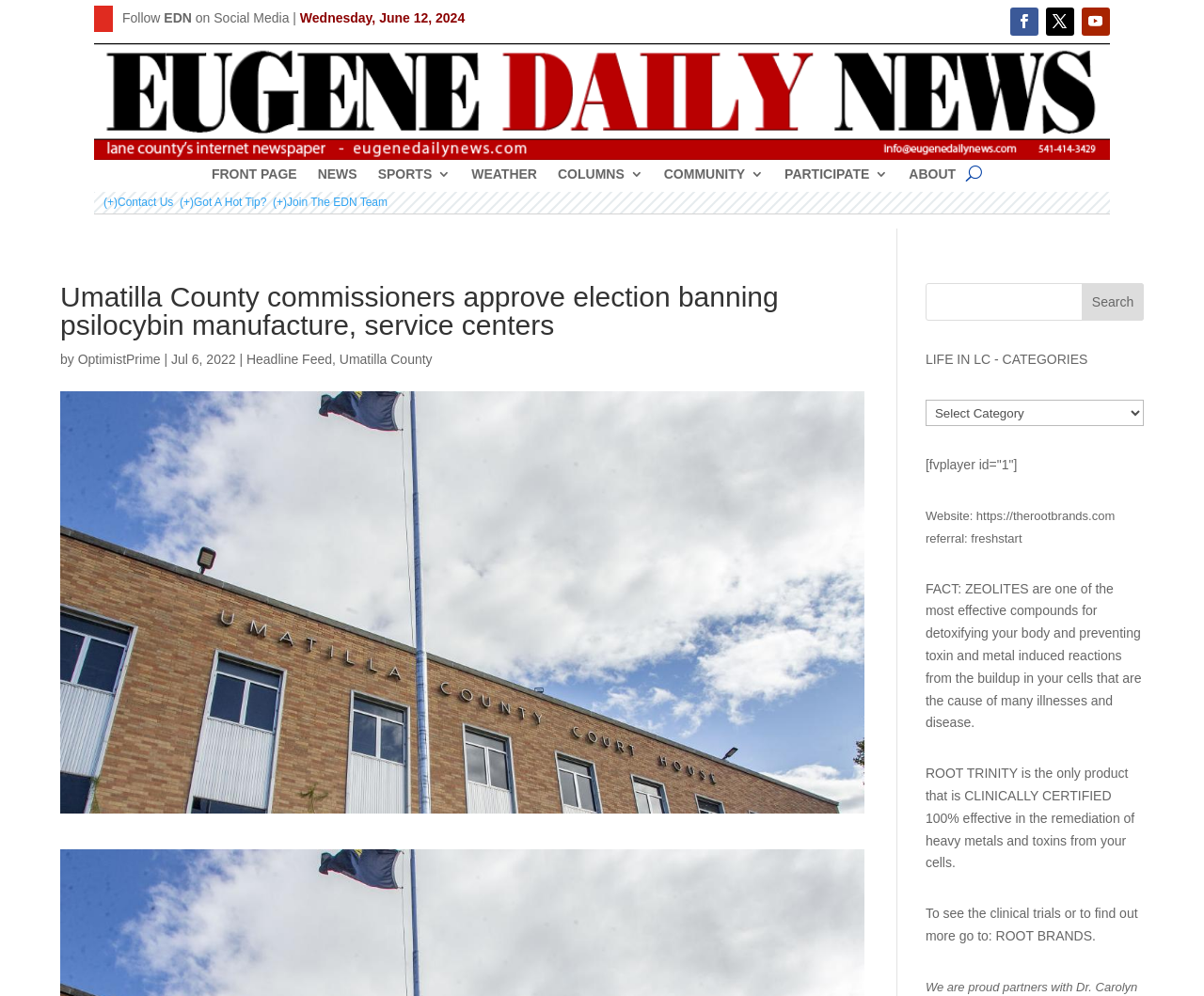Respond with a single word or short phrase to the following question: 
What is the name of the website?

Eugene Daily News